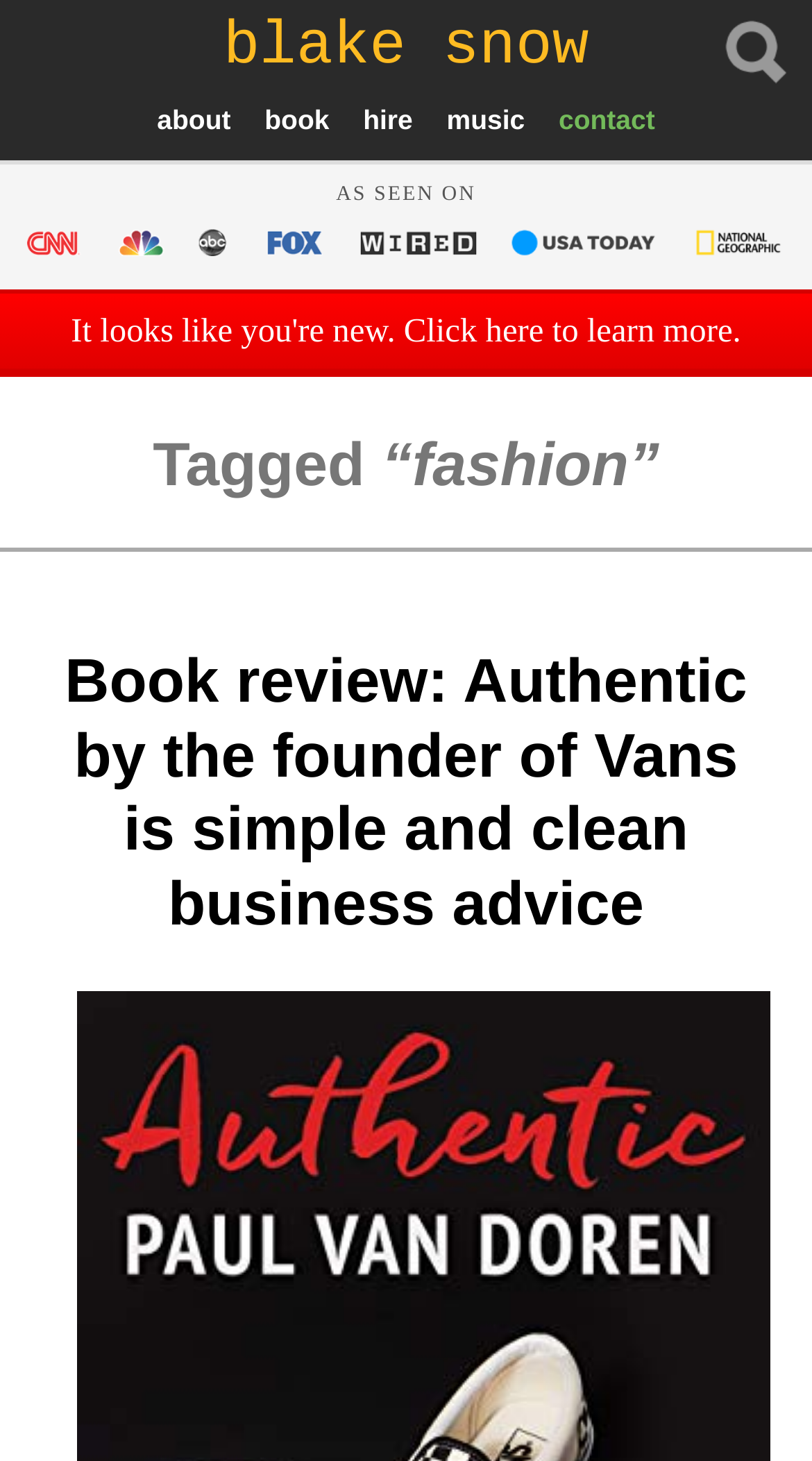Using the image as a reference, answer the following question in as much detail as possible:
What is the tag associated with the current page?

The tag associated with the current page can be found in the heading that says 'Tagged “fashion”'. This is likely a category or tag associated with the current page, and is used to organize or categorize the content on the webpage.